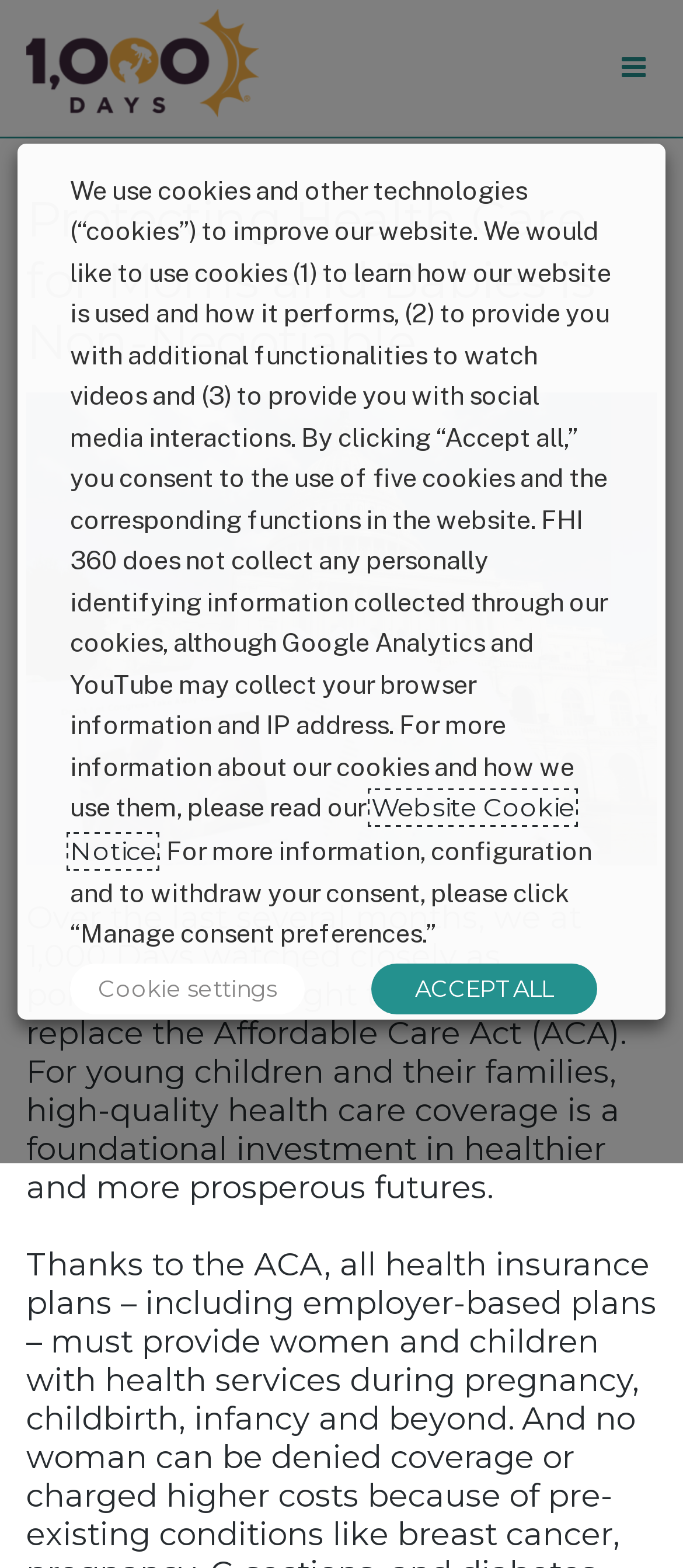Create a detailed narrative of the webpage’s visual and textual elements.

The webpage is about protecting healthcare for mothers and babies, with a focus on the Affordable Care Act (ACA). At the top left, there is a link to "1,000 Days" accompanied by an image with the same name. Below this, there is a button with an icon, which is followed by a header that reads "Protecting Health Care for Moms and Babies is Non-Negotiable". 

To the right of the header, there is an image of a healthcare petition at Capitol Hill. Below the header, there is a paragraph of text that explains how 1,000 Days has been watching policymakers' efforts to repeal and replace the ACA, and how high-quality healthcare coverage is essential for young children and their families.

At the bottom of the page, there is a dialog box related to cookie consent, which informs users about the website's use of cookies and provides options to manage consent preferences. The dialog box contains a link to the "Website Cookie Notice" and two buttons: "Cookie settings" and "ACCEPT ALL".